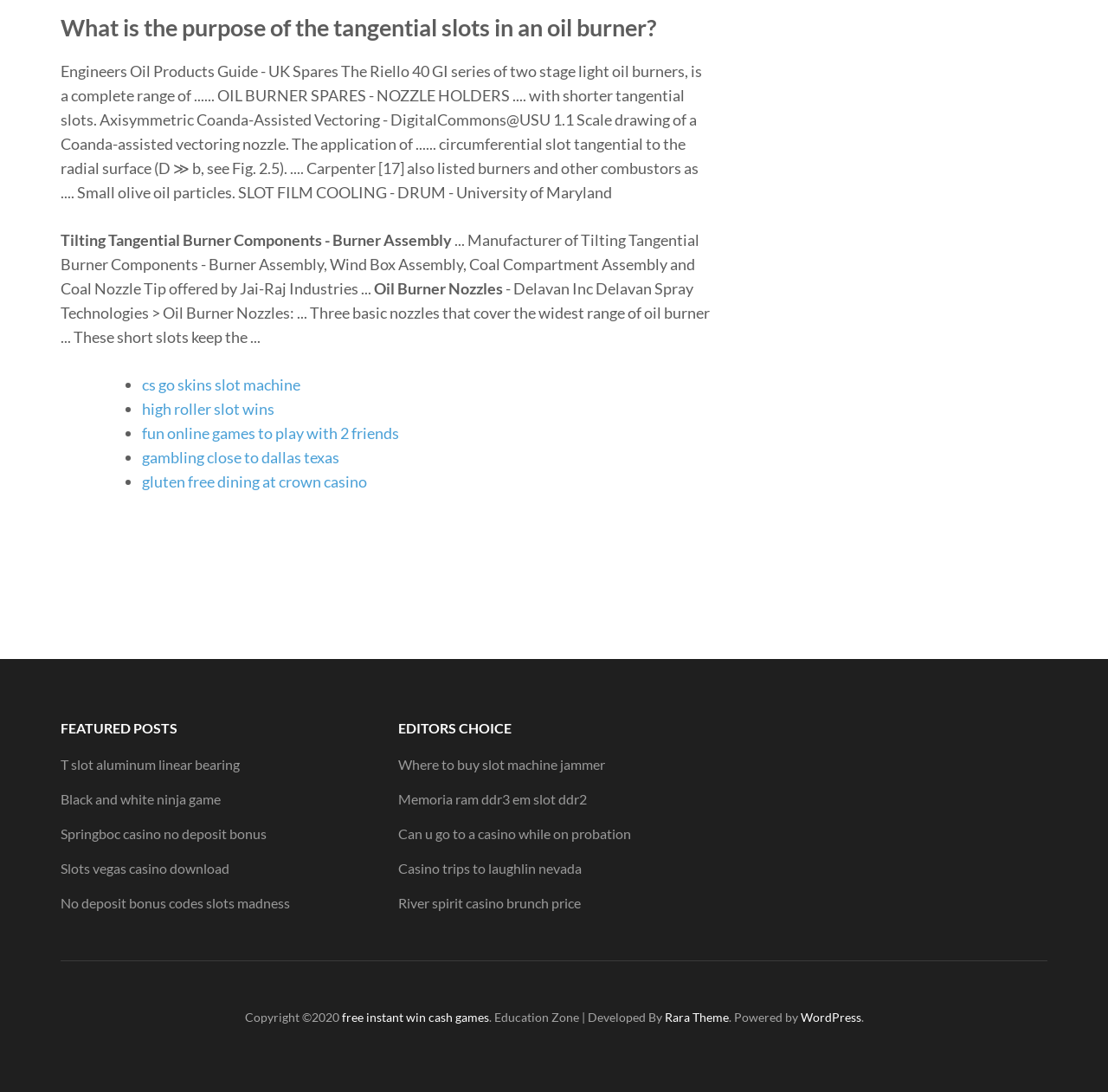What is the category of the posts listed under 'FEATURED POSTS'?
Provide a concise answer using a single word or phrase based on the image.

Various